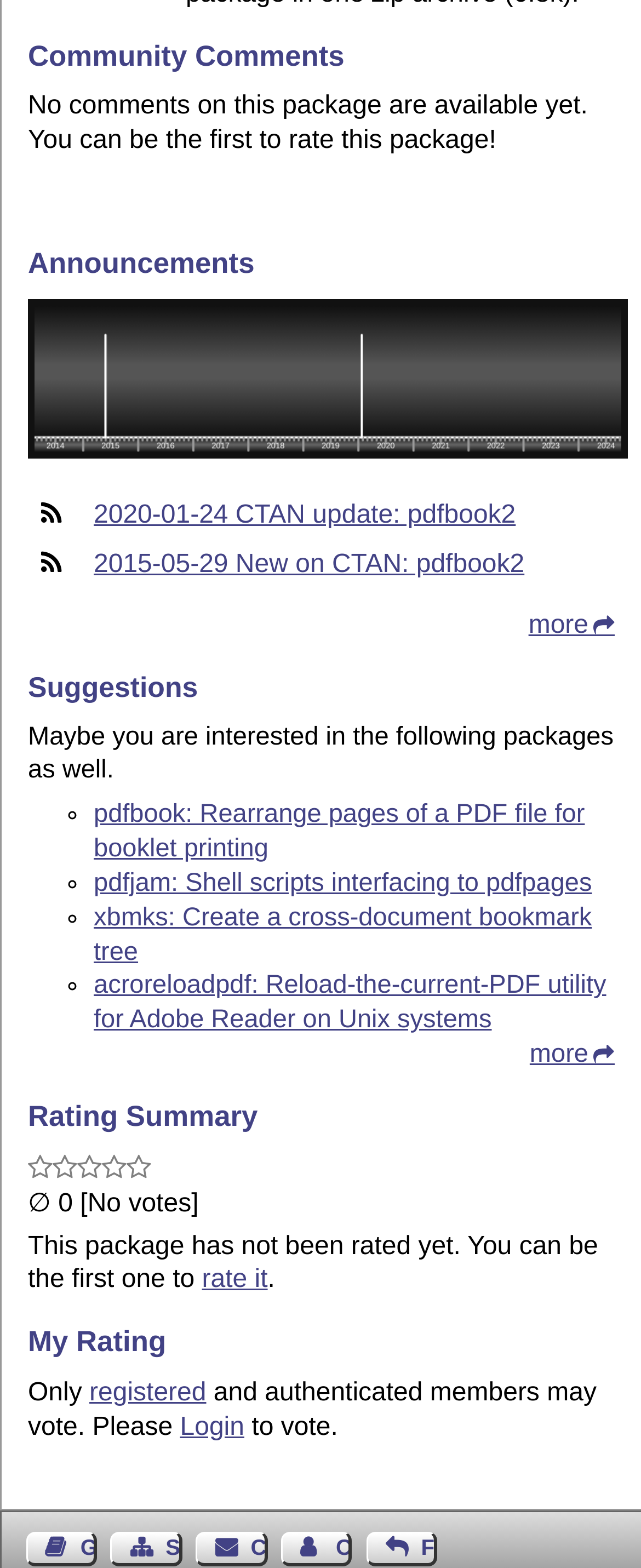Please determine the bounding box coordinates of the section I need to click to accomplish this instruction: "View announcements".

[0.044, 0.154, 0.959, 0.183]